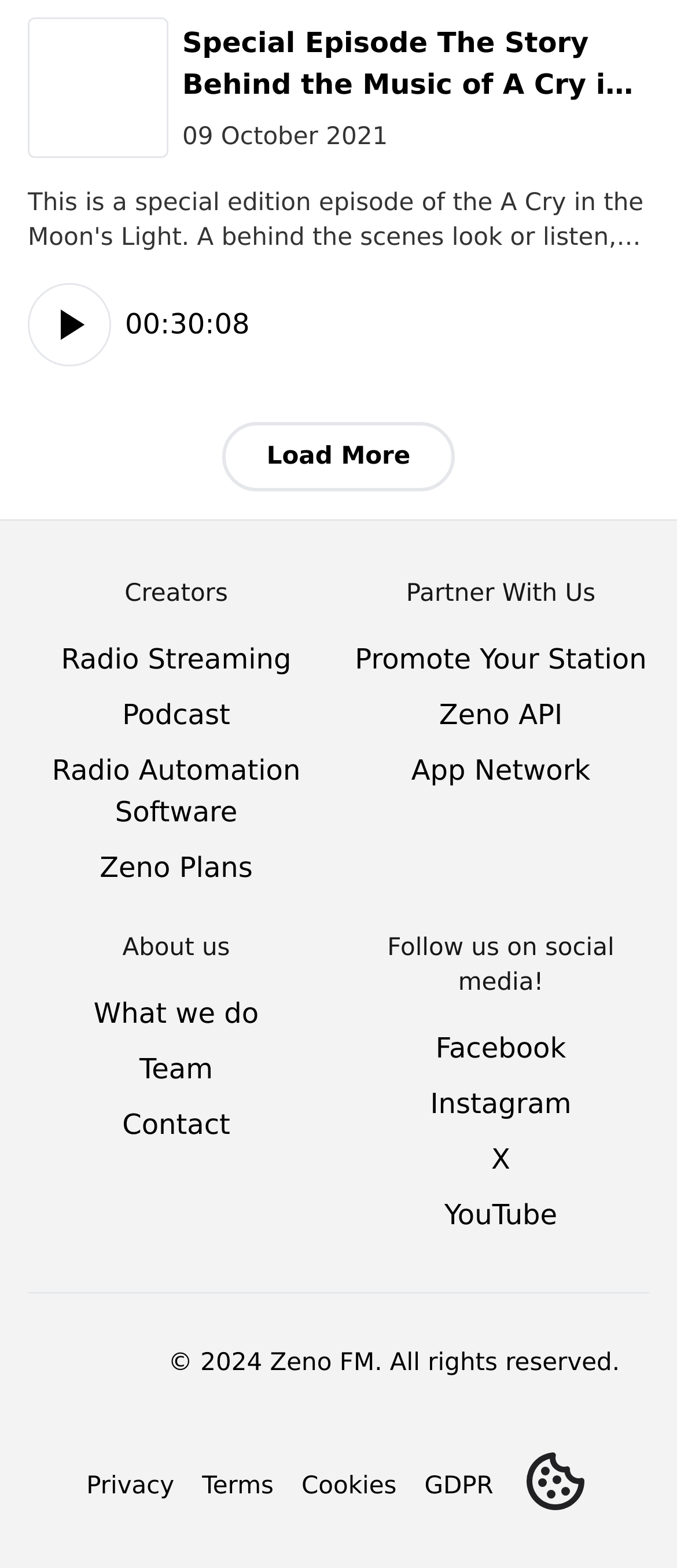Please specify the bounding box coordinates for the clickable region that will help you carry out the instruction: "Play the special episode".

[0.041, 0.181, 0.164, 0.234]